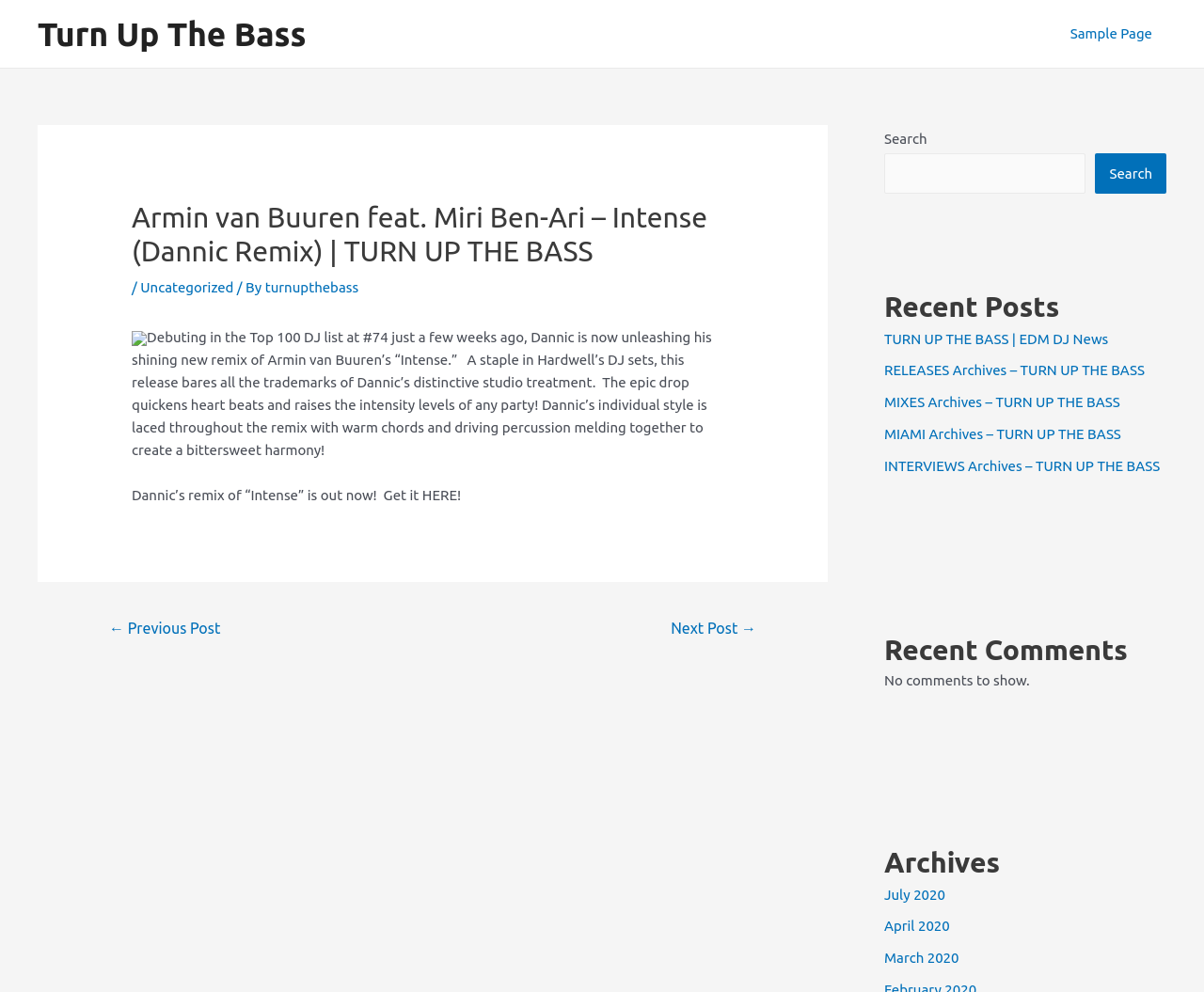Determine the bounding box coordinates of the clickable element necessary to fulfill the instruction: "Go to the 'Sample Page'". Provide the coordinates as four float numbers within the 0 to 1 range, i.e., [left, top, right, bottom].

[0.877, 0.001, 0.969, 0.067]